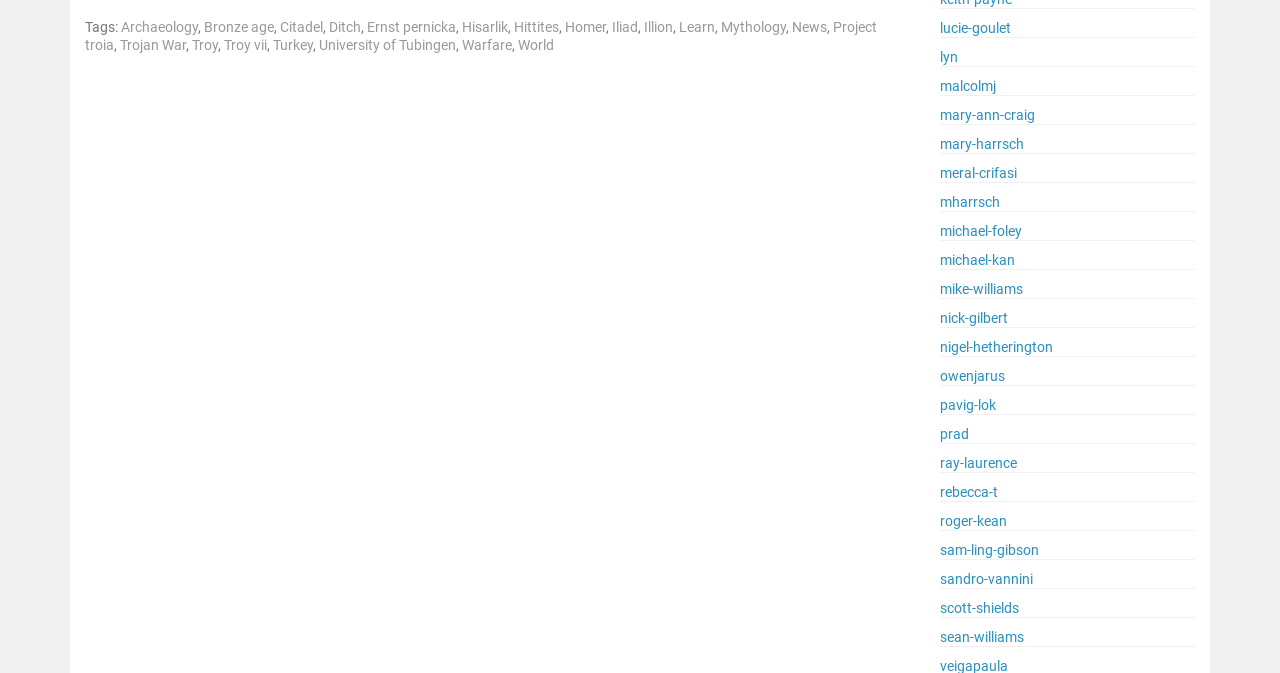Use a single word or phrase to answer this question: 
What is the first tag listed?

Archaeology